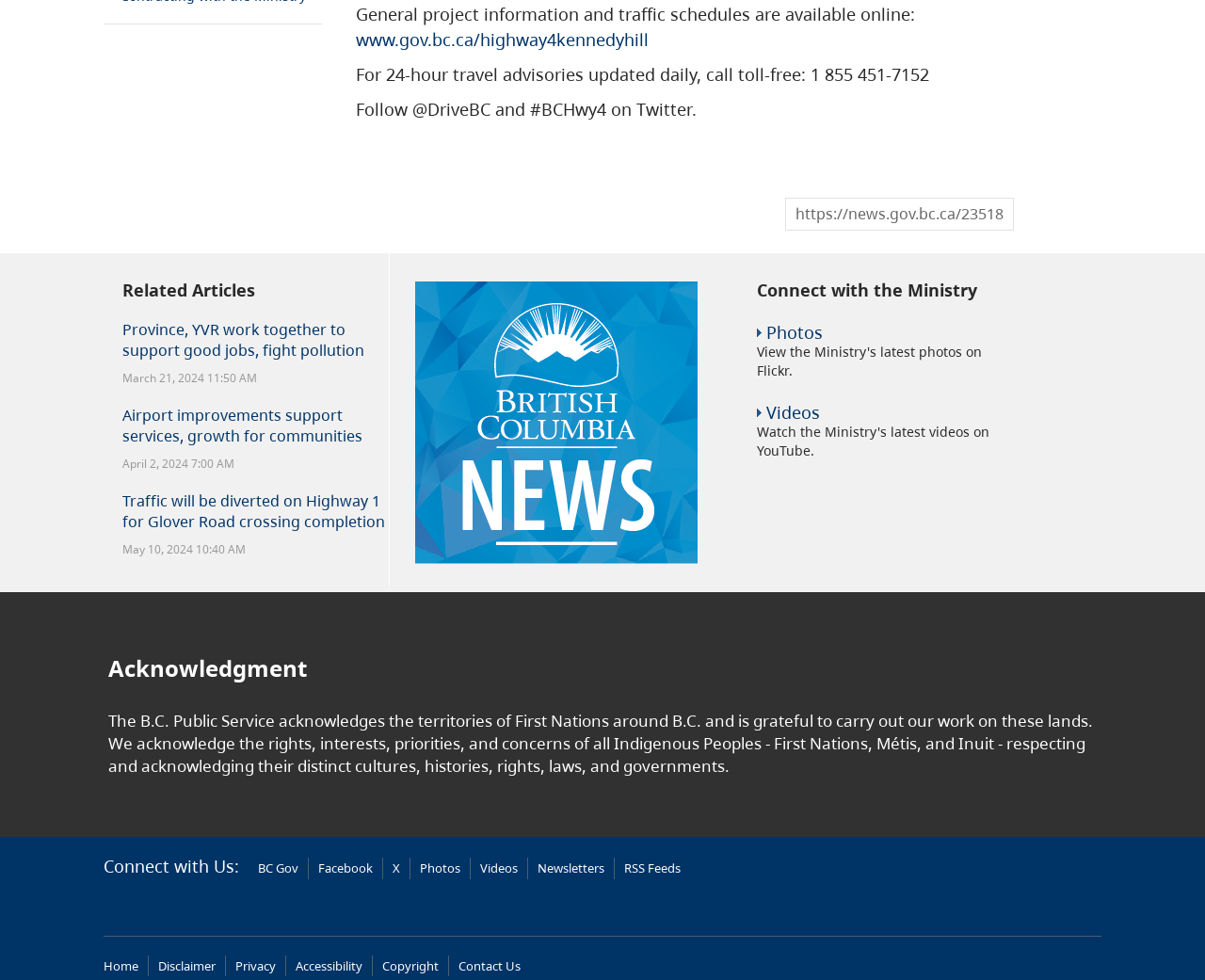What is acknowledged by the B.C. Public Service?
Look at the image and respond with a single word or a short phrase.

Territories of First Nations